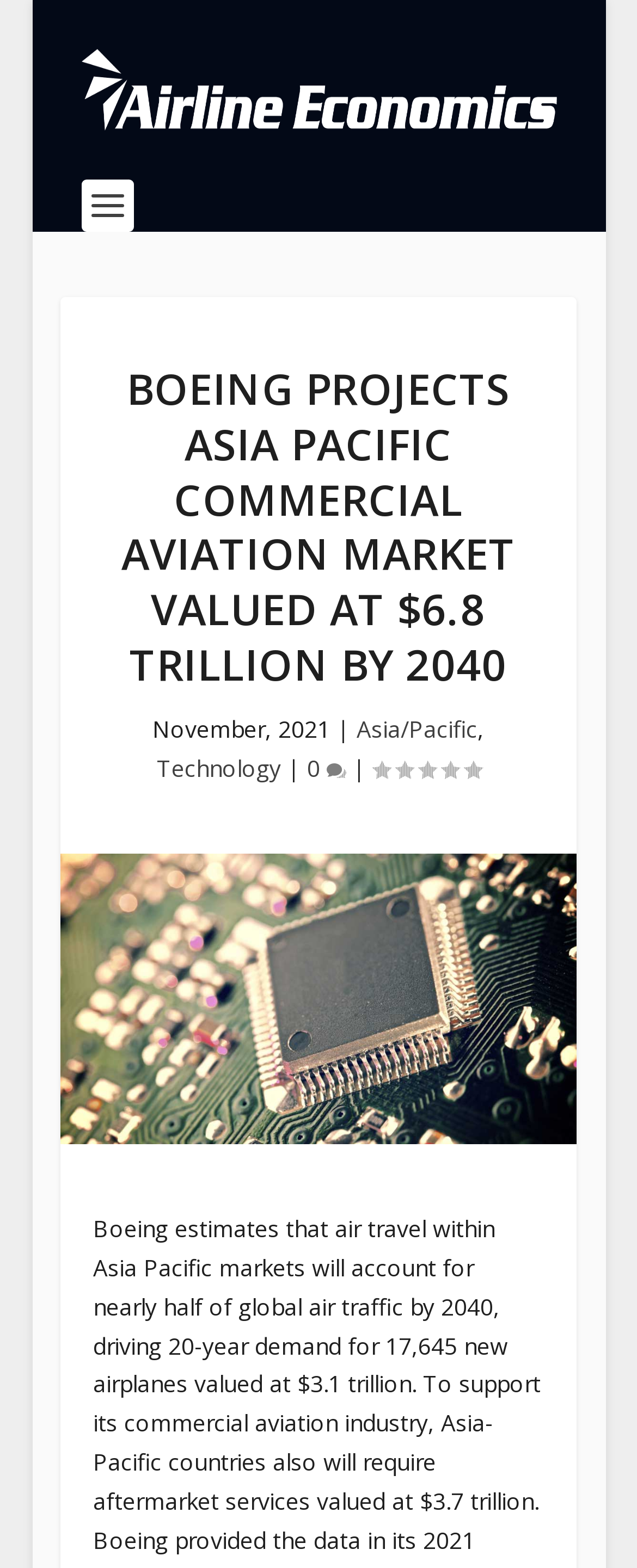What is the category of the article?
From the image, respond using a single word or phrase.

Technology